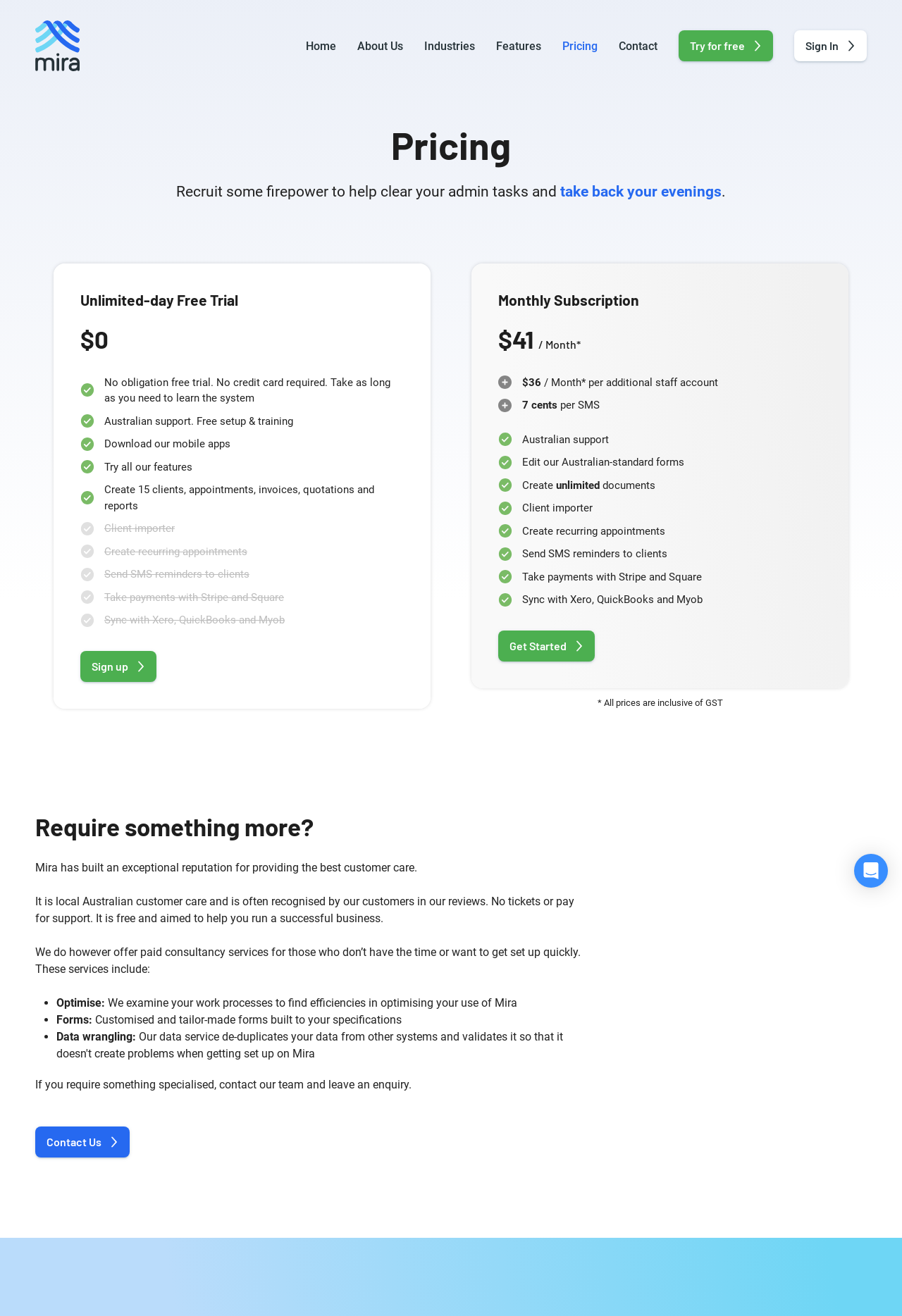What is the purpose of the 'Get Started' button?
Based on the image, respond with a single word or phrase.

To sign up for Mira